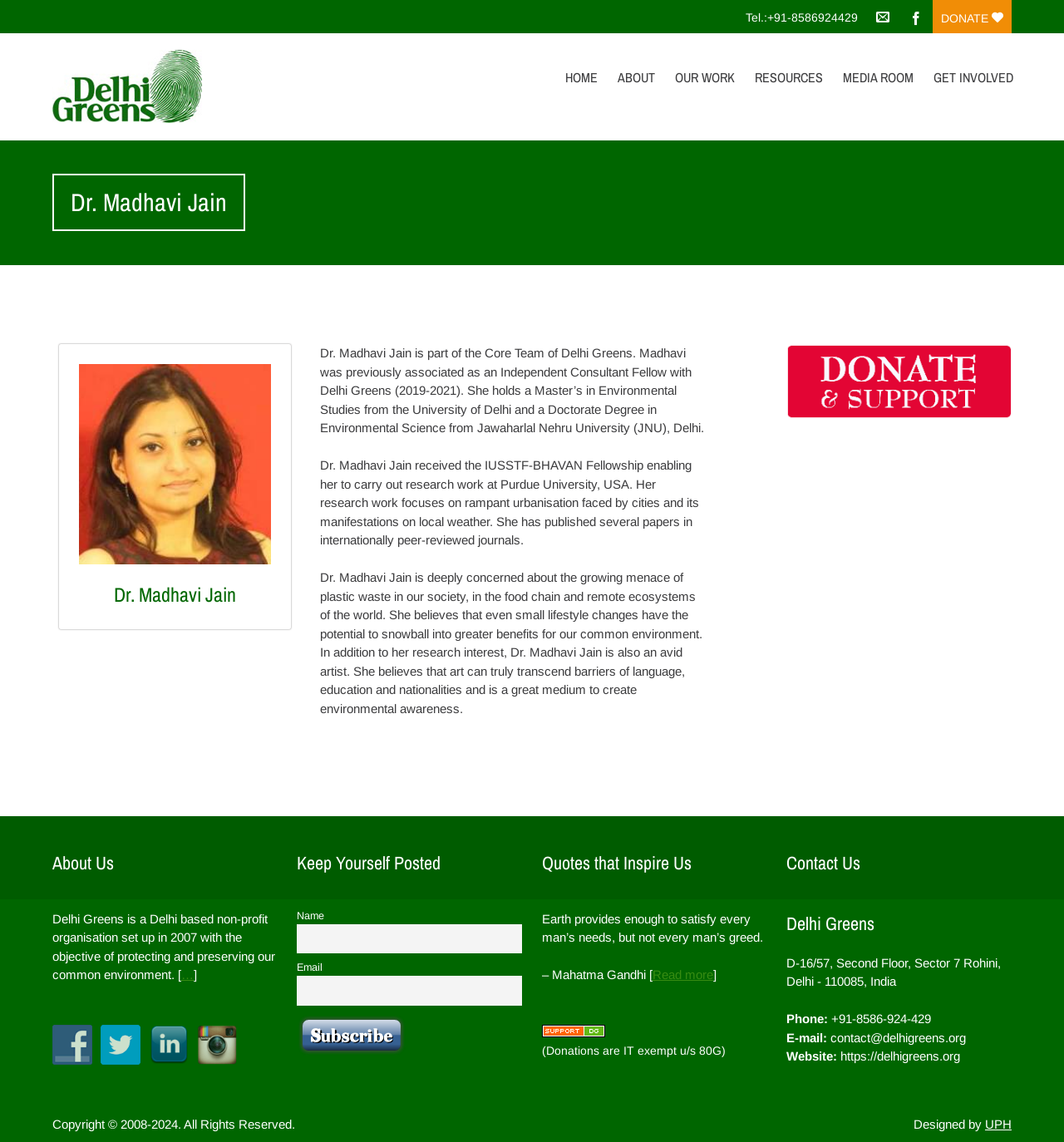Determine the bounding box coordinates of the clickable element to achieve the following action: 'Call the phone number'. Provide the coordinates as four float values between 0 and 1, formatted as [left, top, right, bottom].

[0.701, 0.0, 0.814, 0.023]